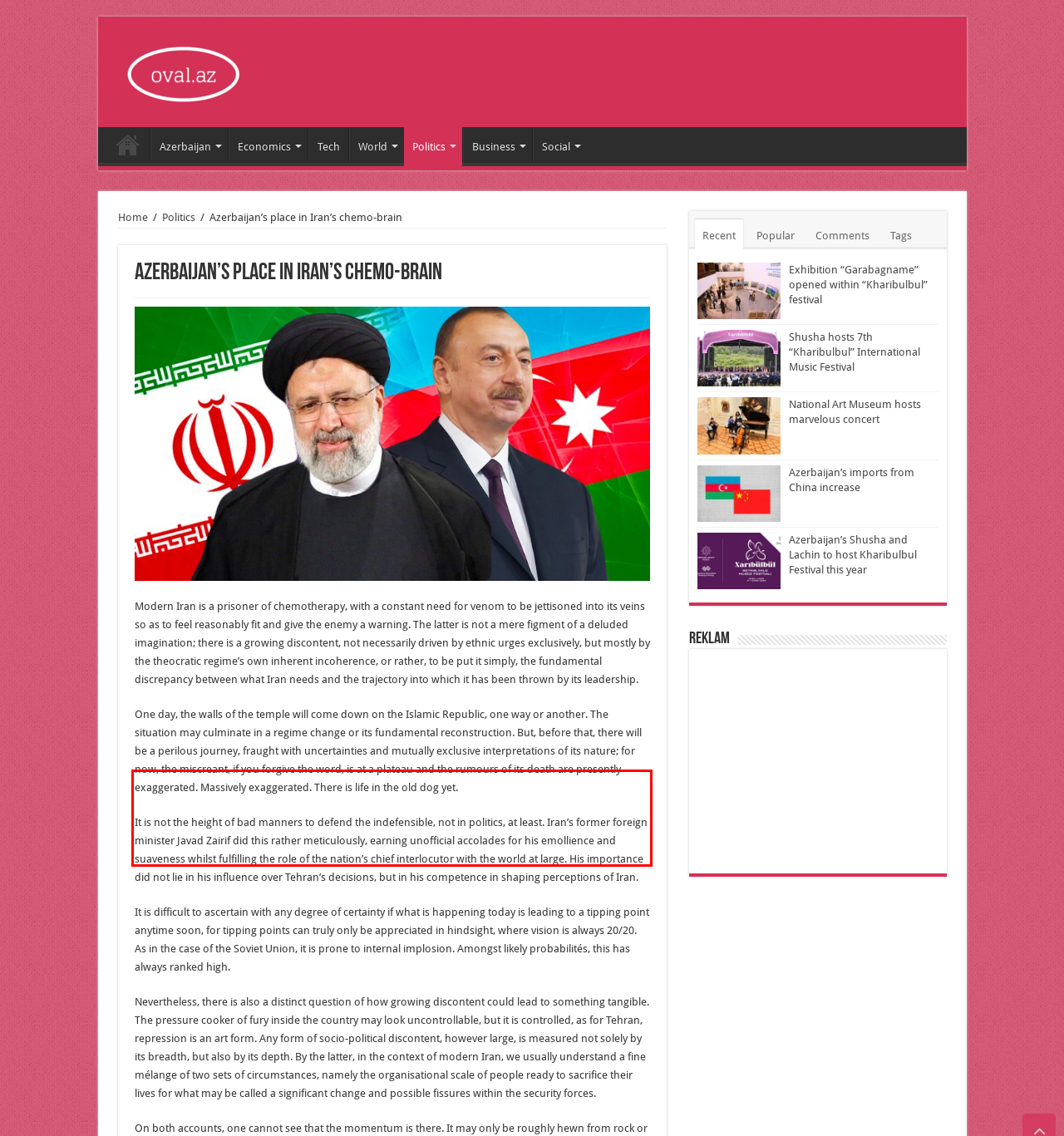Observe the screenshot of the webpage that includes a red rectangle bounding box. Conduct OCR on the content inside this red bounding box and generate the text.

One day, the walls of the temple will come down on the Islamic Republic, one way or another. The situation may culminate in a regime change or its fundamental reconstruction. But, before that, there will be a perilous journey, fraught with uncertainties and mutually exclusive interpretations of its nature; for now, the miscreant, if you forgive the word, is at a plateau and the rumours of its death are presently exaggerated. Massively exaggerated. There is life in the old dog yet.